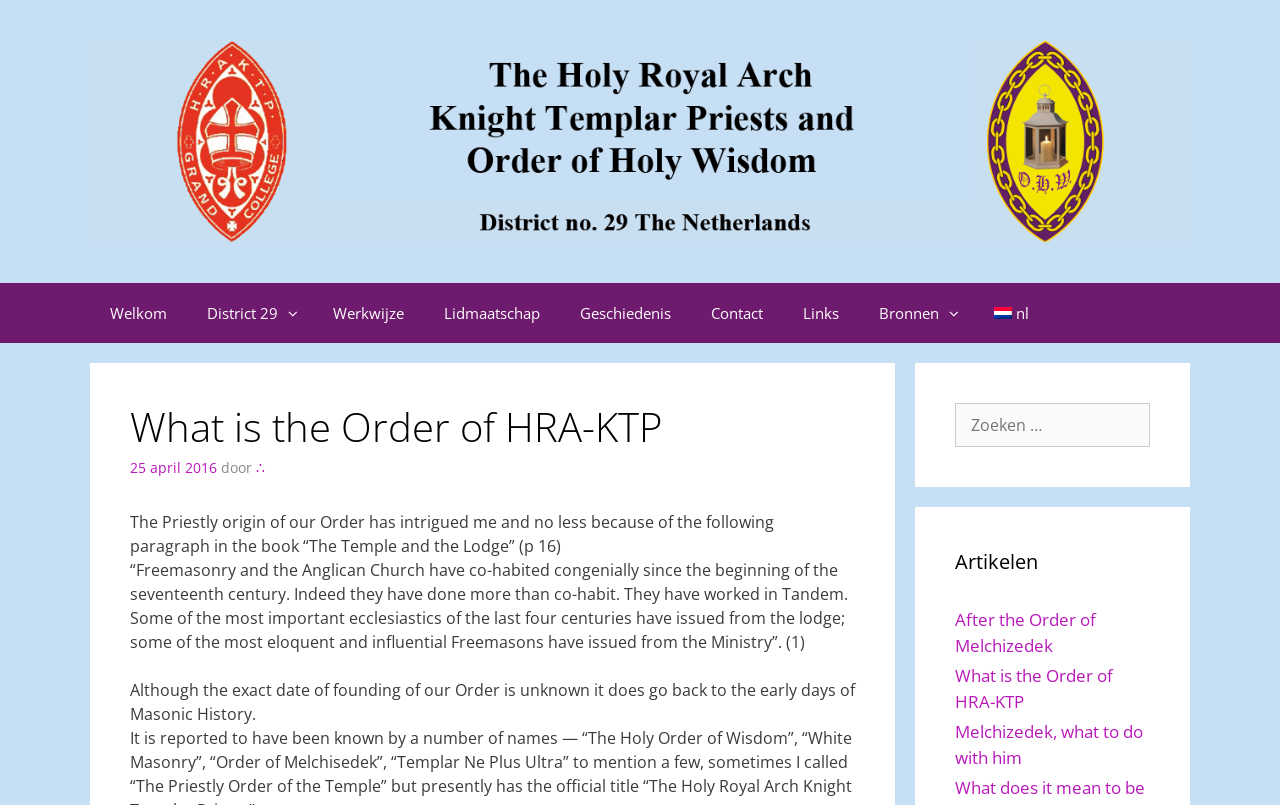Please locate the bounding box coordinates of the element that should be clicked to achieve the given instruction: "Go to the Welkom page".

[0.07, 0.352, 0.146, 0.426]